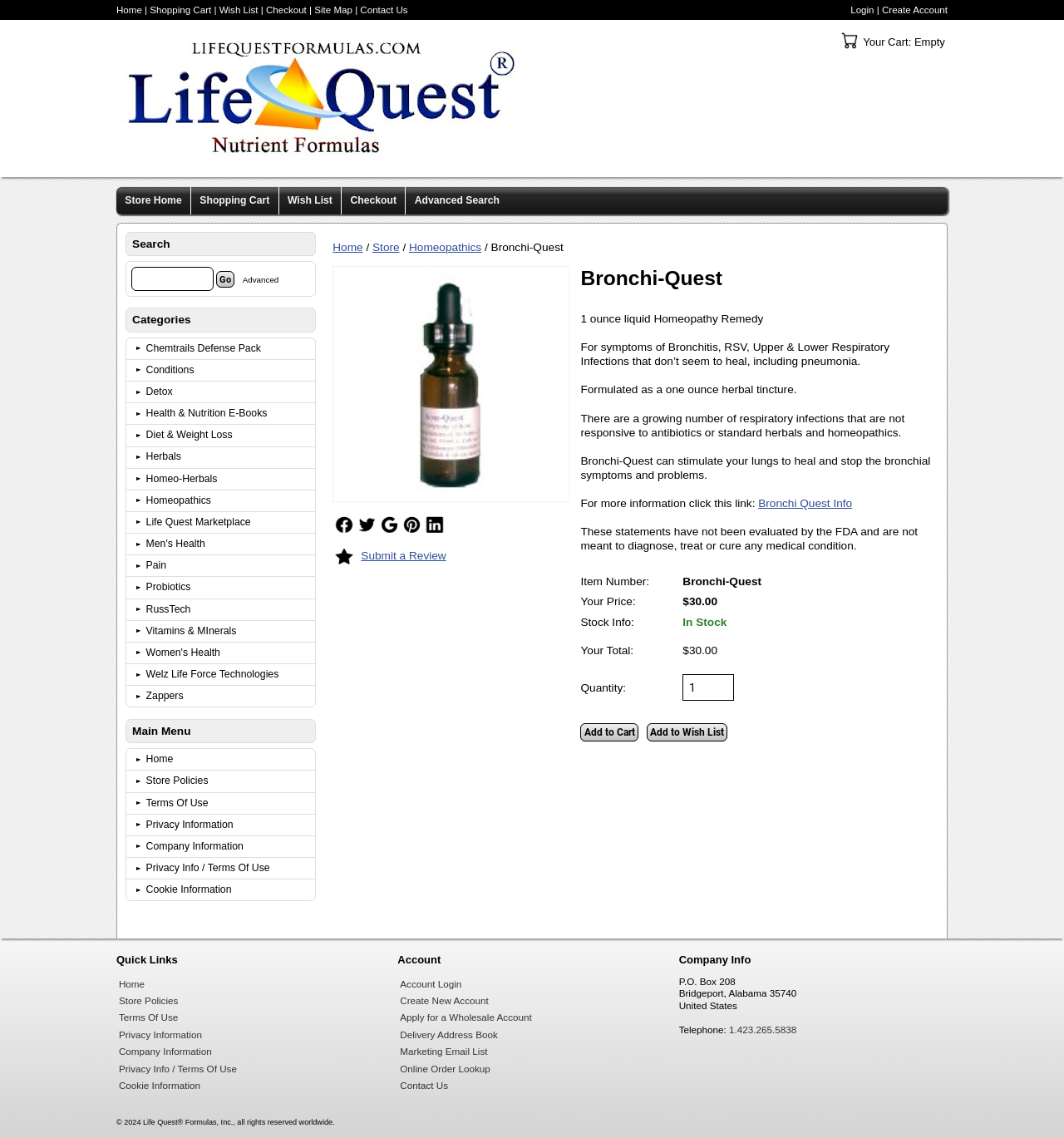Please answer the following question using a single word or phrase: 
What is the name of the product?

Bronchi-Quest